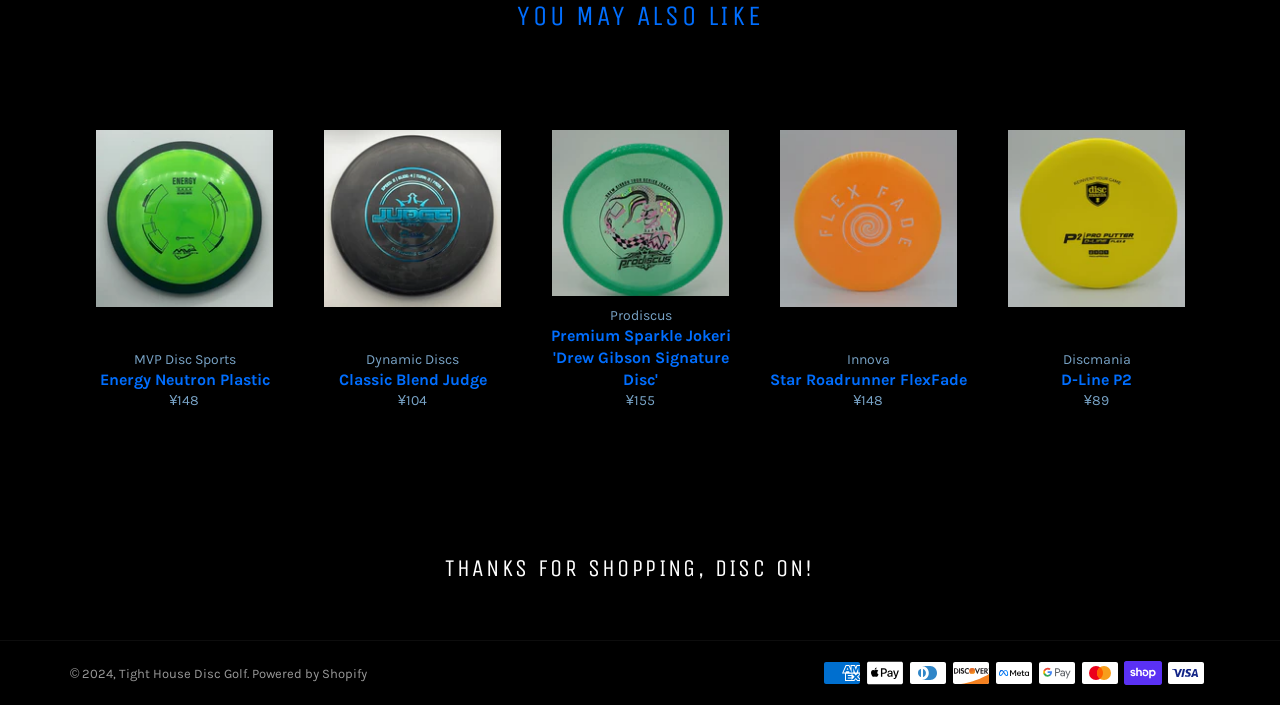Given the description of a UI element: "Tight House Disc Golf", identify the bounding box coordinates of the matching element in the webpage screenshot.

[0.093, 0.944, 0.193, 0.965]